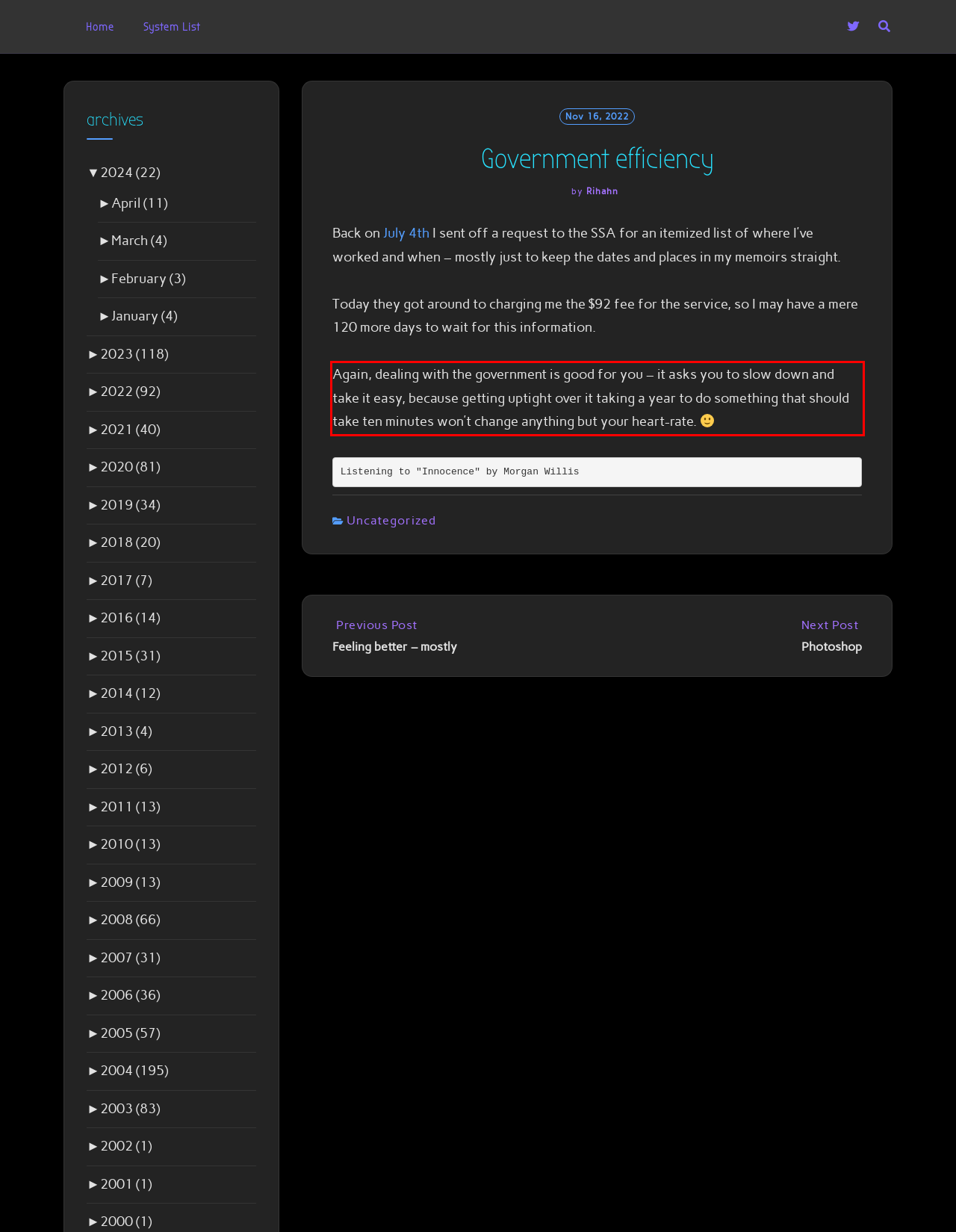Analyze the red bounding box in the provided webpage screenshot and generate the text content contained within.

Again, dealing with the government is good for you – it asks you to slow down and take it easy, because getting uptight over it taking a year to do something that should take ten minutes won’t change anything but your heart-rate.